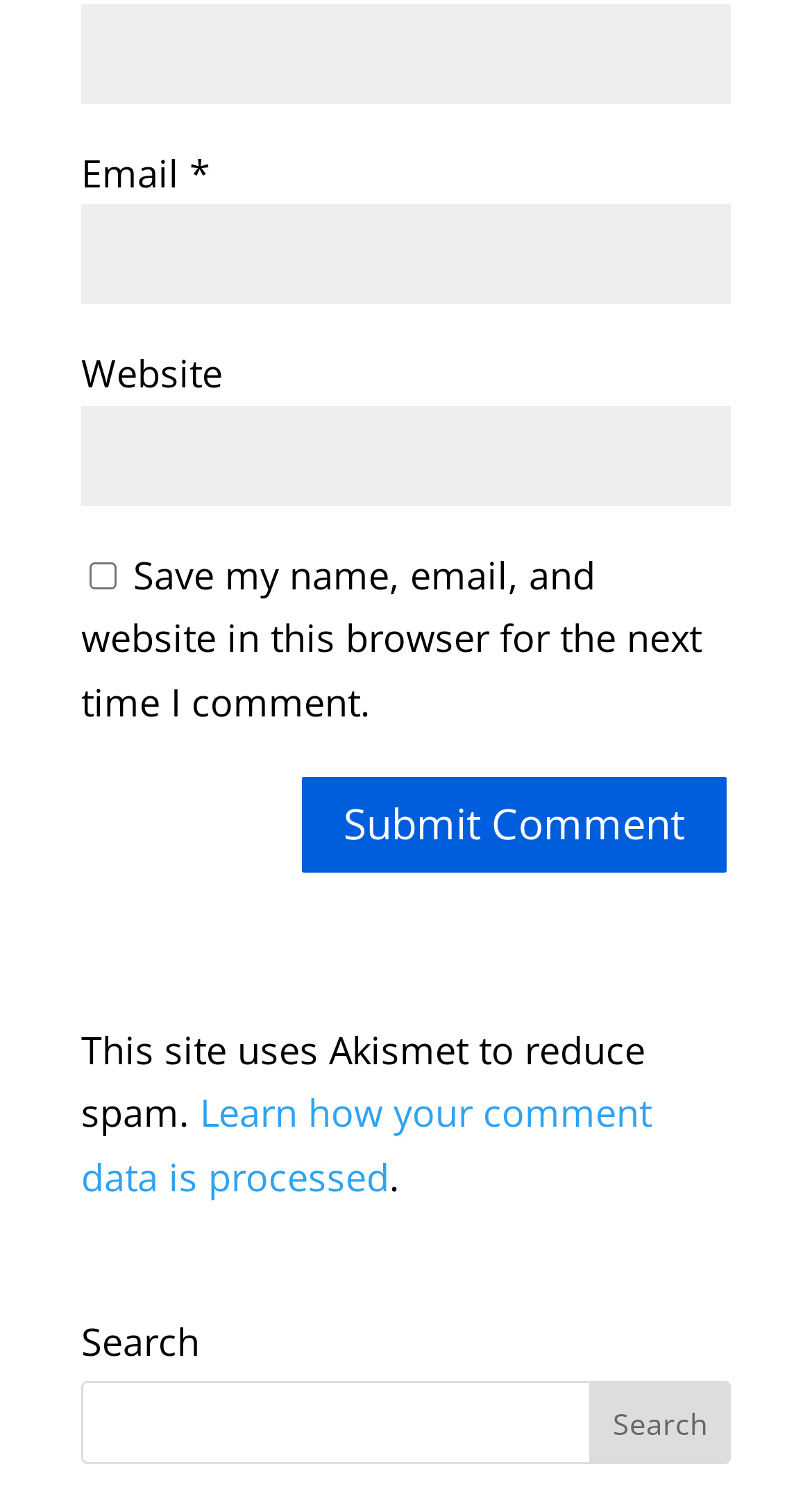What is the purpose of the search function?
Look at the screenshot and respond with one word or a short phrase.

Search the website